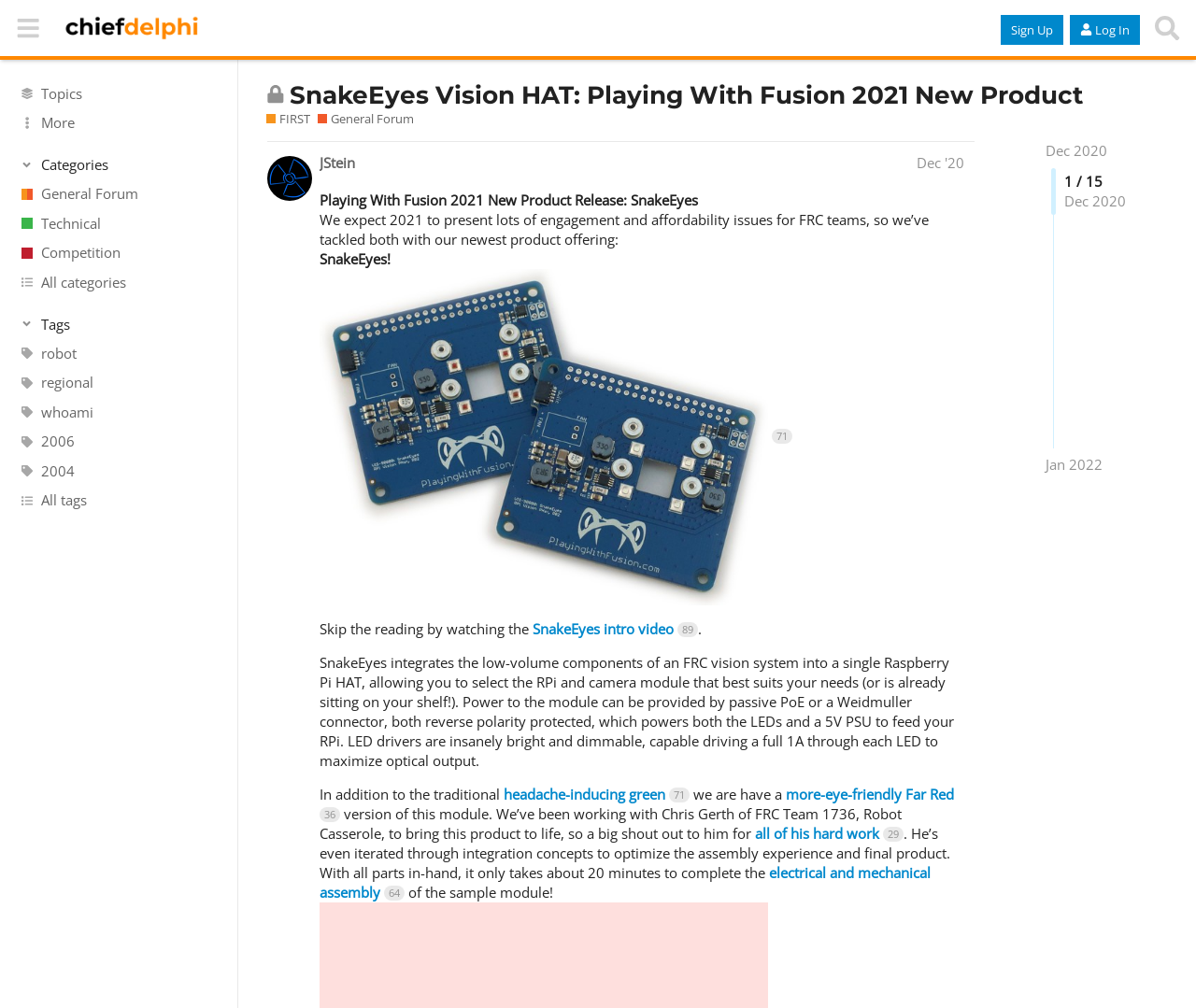Use one word or a short phrase to answer the question provided: 
What is the name of the FRC team that helped develop the product?

Robot Casserole